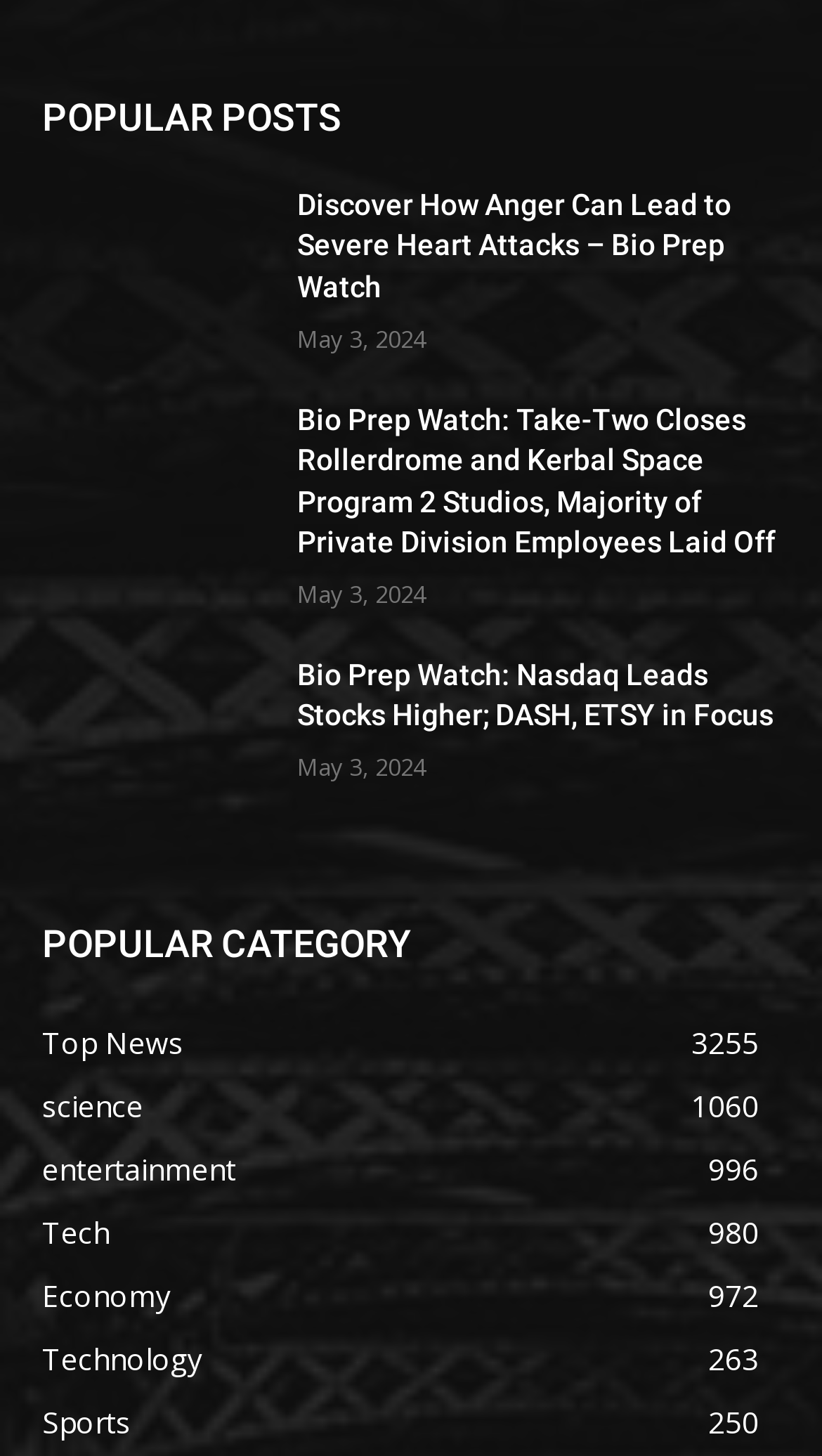Can you provide the bounding box coordinates for the element that should be clicked to implement the instruction: "Browse 'Top News'"?

[0.051, 0.703, 0.223, 0.73]